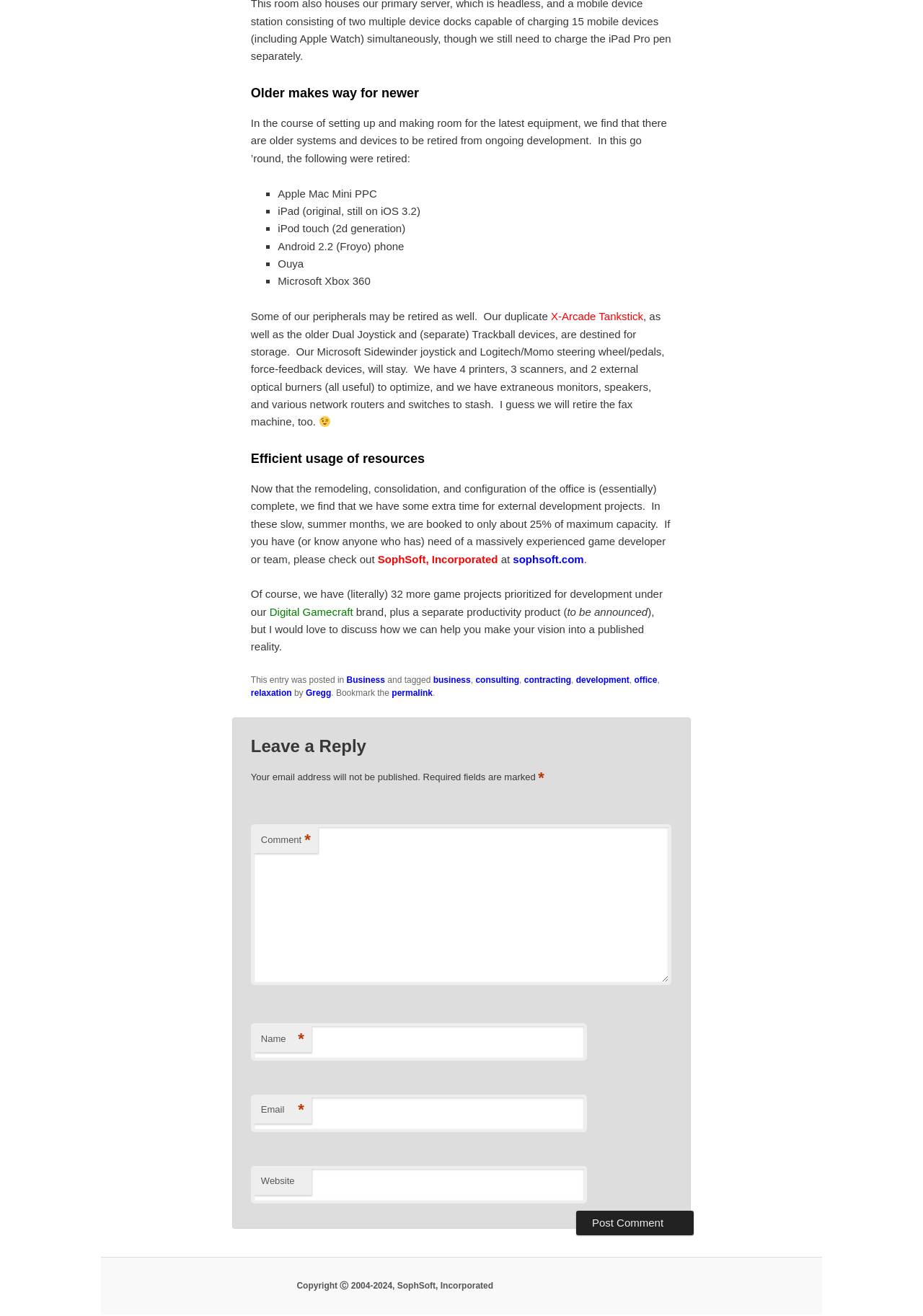Find the bounding box coordinates for the area that must be clicked to perform this action: "Enter your name in the 'Name' field".

[0.272, 0.778, 0.636, 0.806]